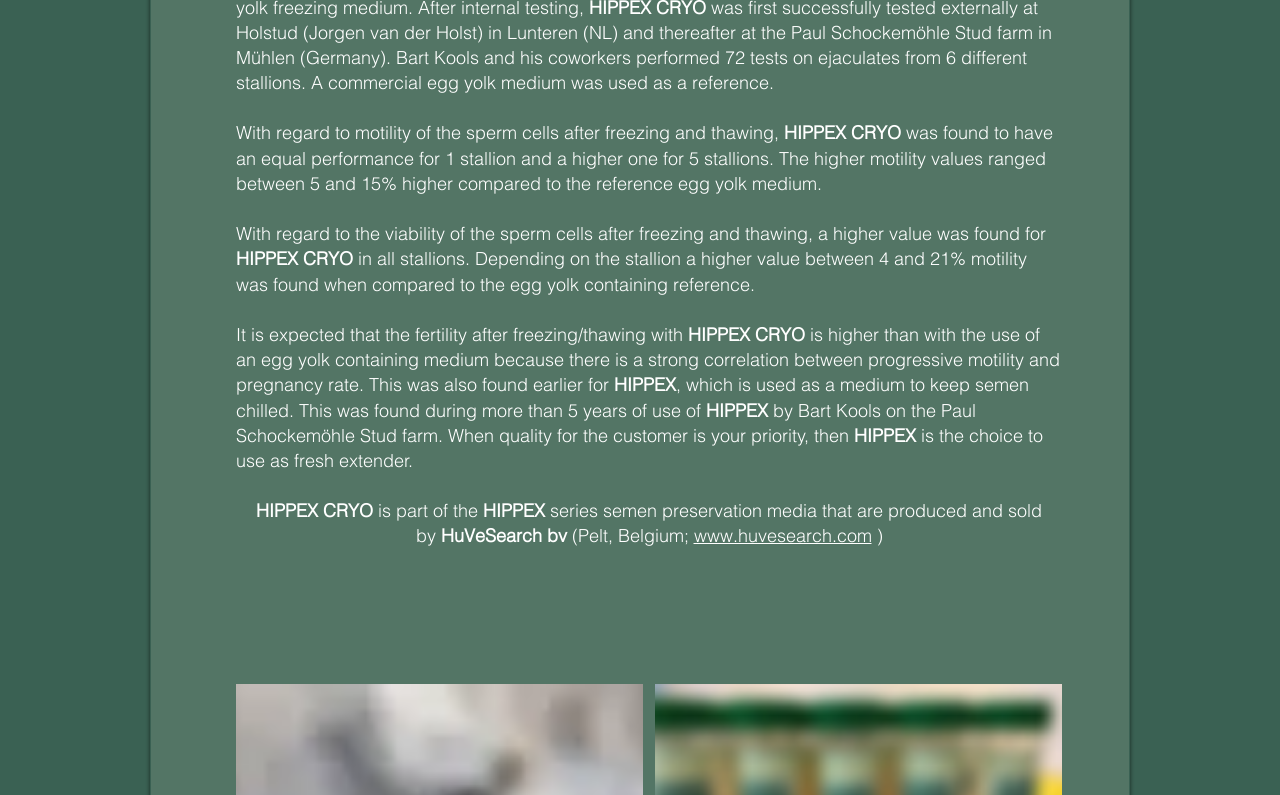What is the correlation between progressive motility and pregnancy rate?
Please elaborate on the answer to the question with detailed information.

The answer can be found in the text 'there is a strong correlation between progressive motility and pregnancy rate.' which directly states the correlation between progressive motility and pregnancy rate.